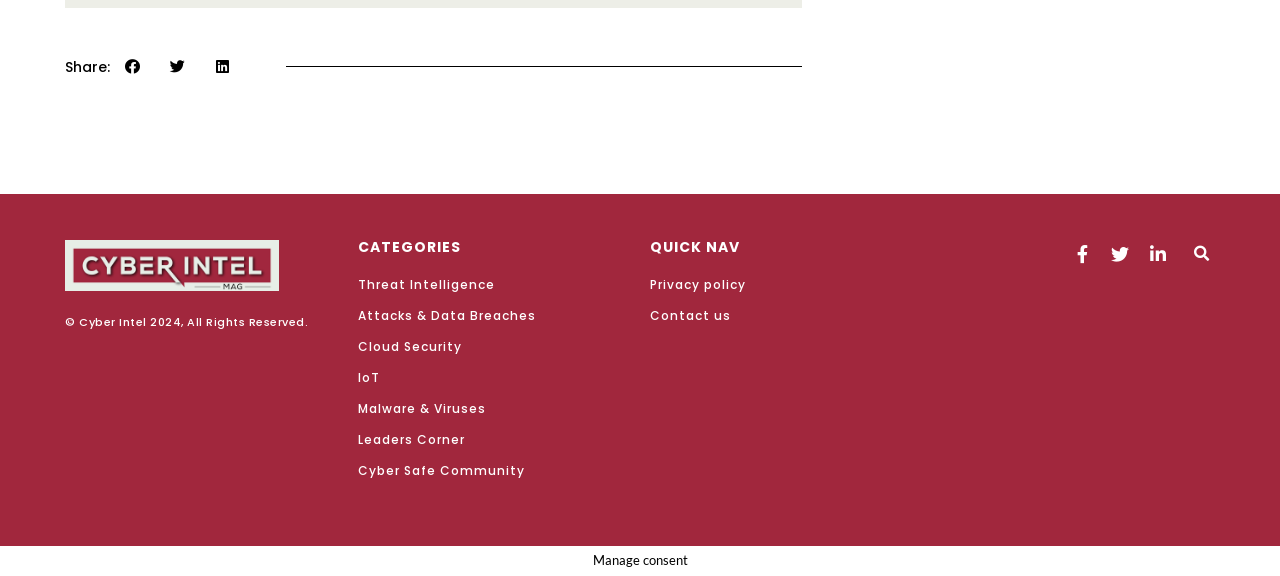Identify the bounding box coordinates of the section to be clicked to complete the task described by the following instruction: "View Privacy policy". The coordinates should be four float numbers between 0 and 1, formatted as [left, top, right, bottom].

[0.508, 0.477, 0.721, 0.512]